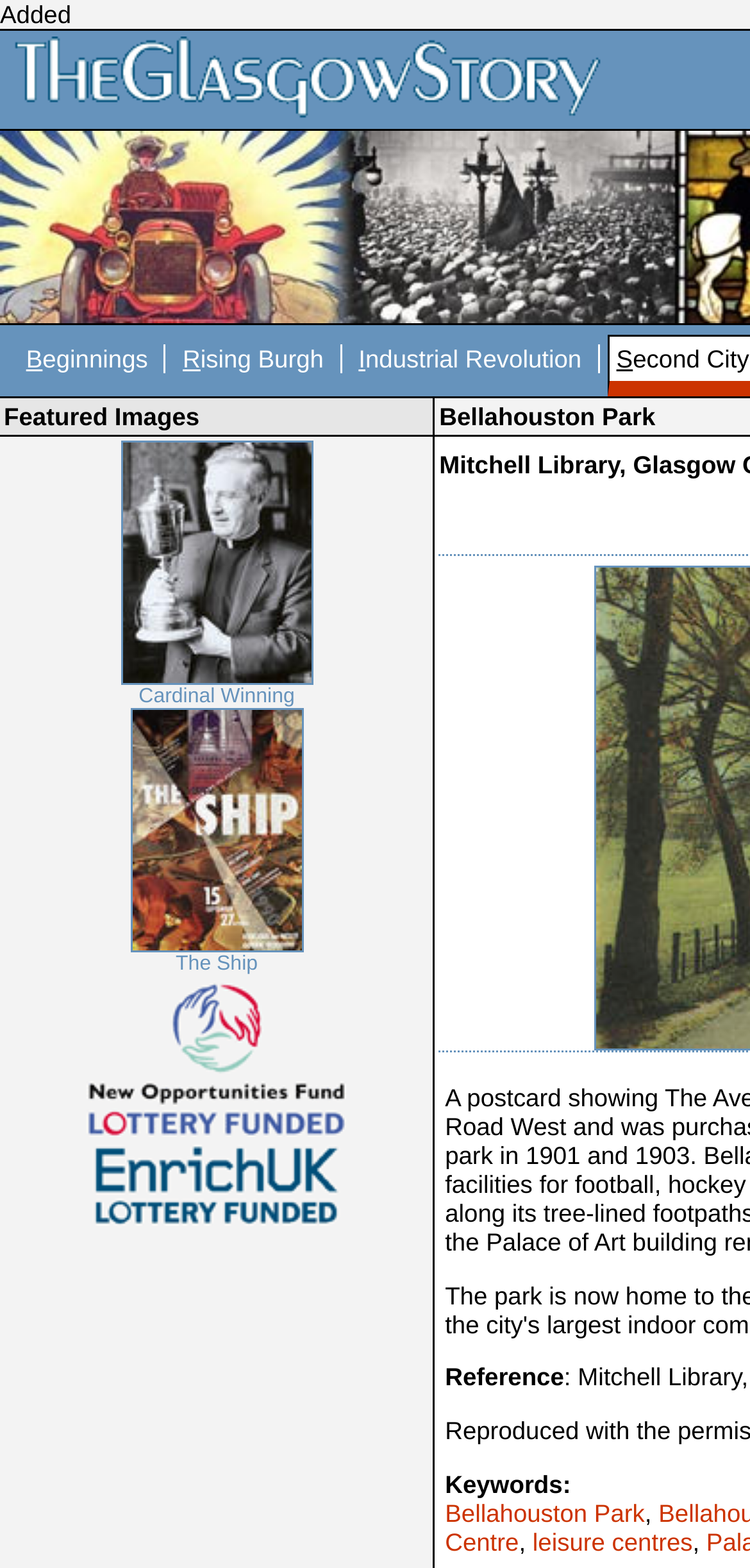From the image, can you give a detailed response to the question below:
How many links are there in the featured images section?

I counted the number of links under the 'Featured Images' heading, which are 'Cardinal Winning Cardinal Winning' and 'The Ship The Ship', so there are 2 links in total.